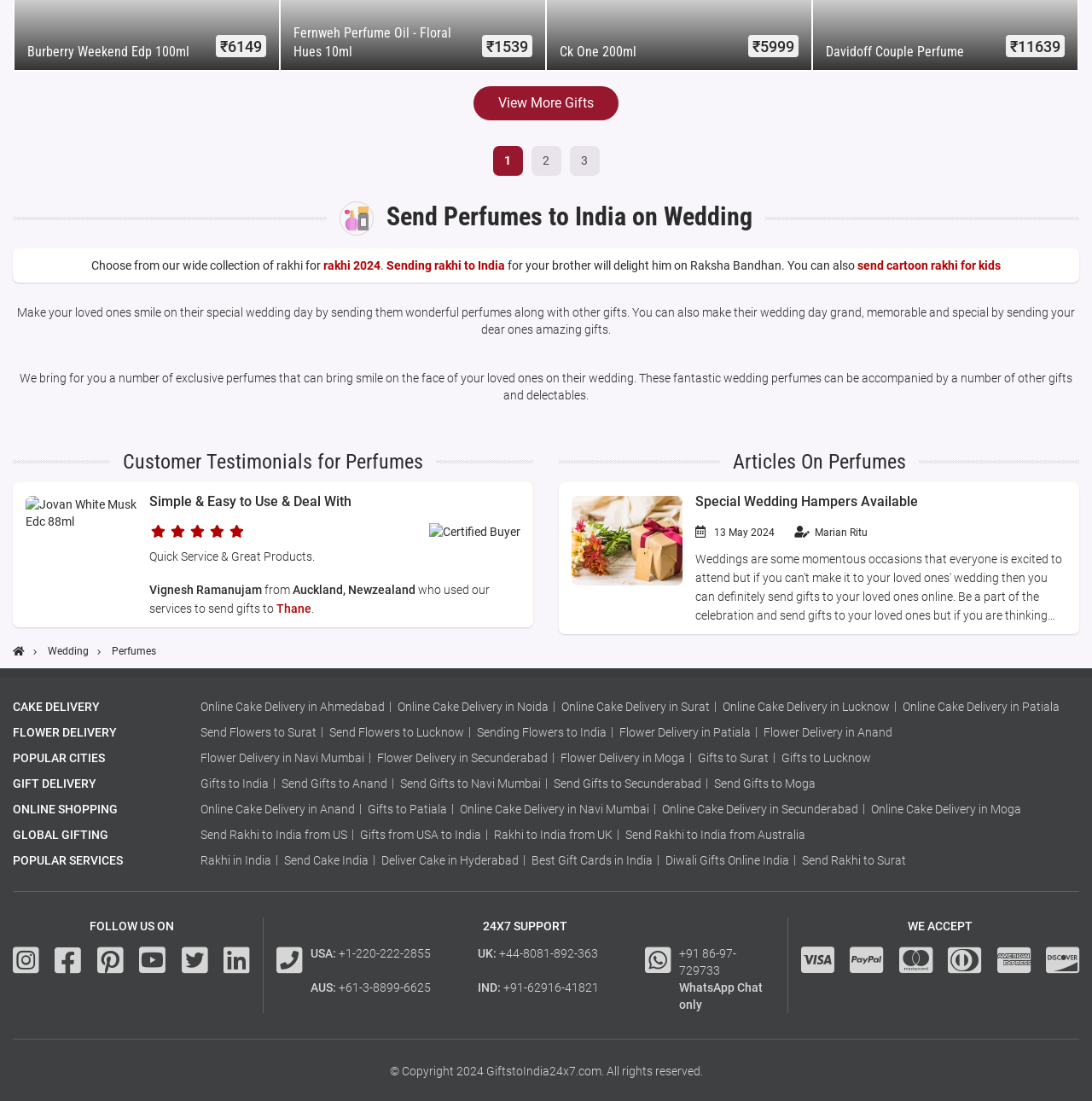Provide a one-word or short-phrase answer to the question:
What is the price of Burberry Weekend Edp 100ml?

₹6149